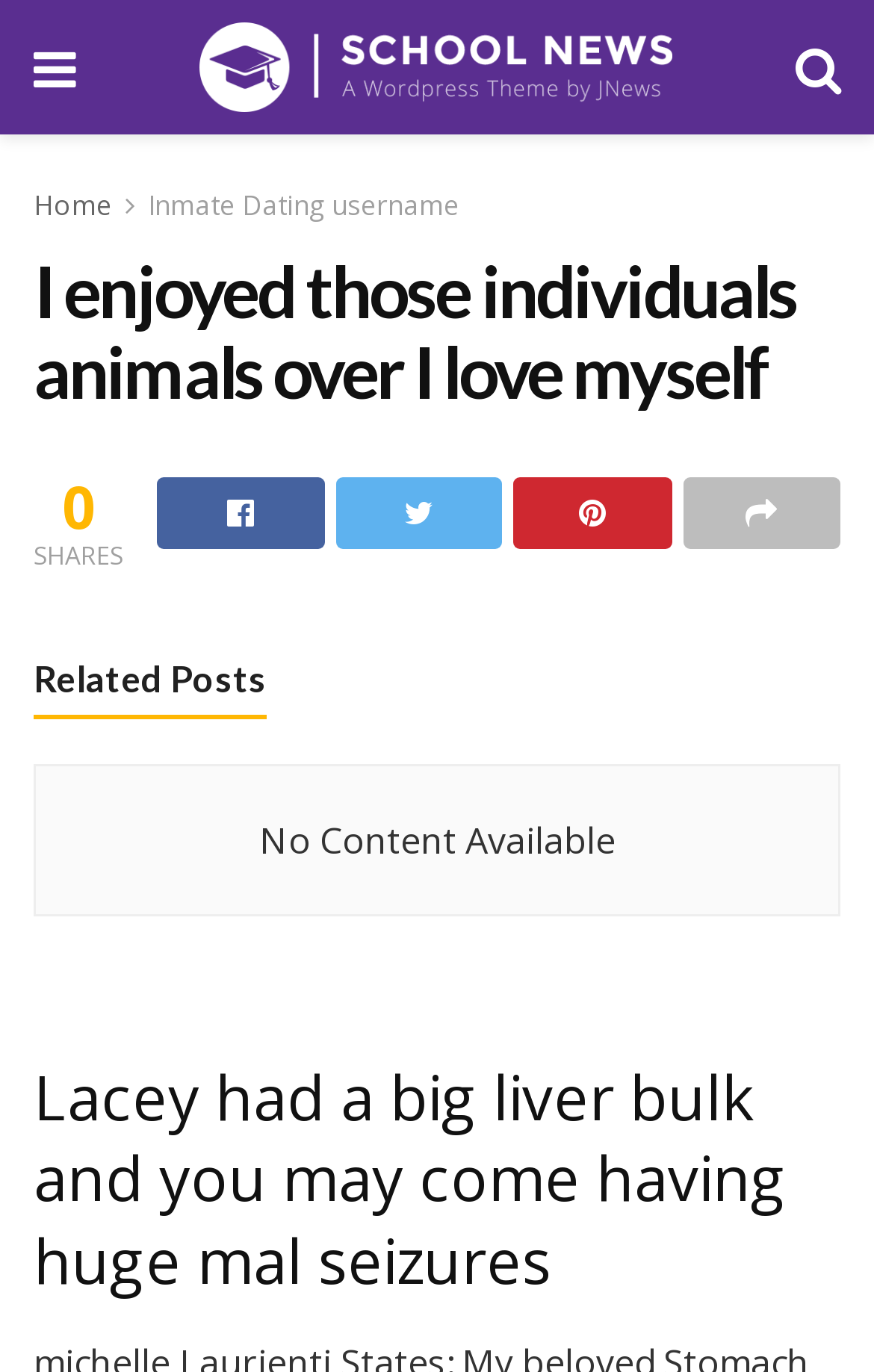Give a concise answer of one word or phrase to the question: 
What is the category of the related posts?

Not specified